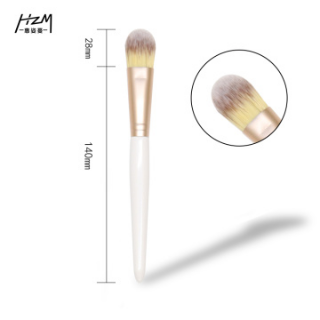What is the height of the bristle head?
Respond with a short answer, either a single word or a phrase, based on the image.

28 mm